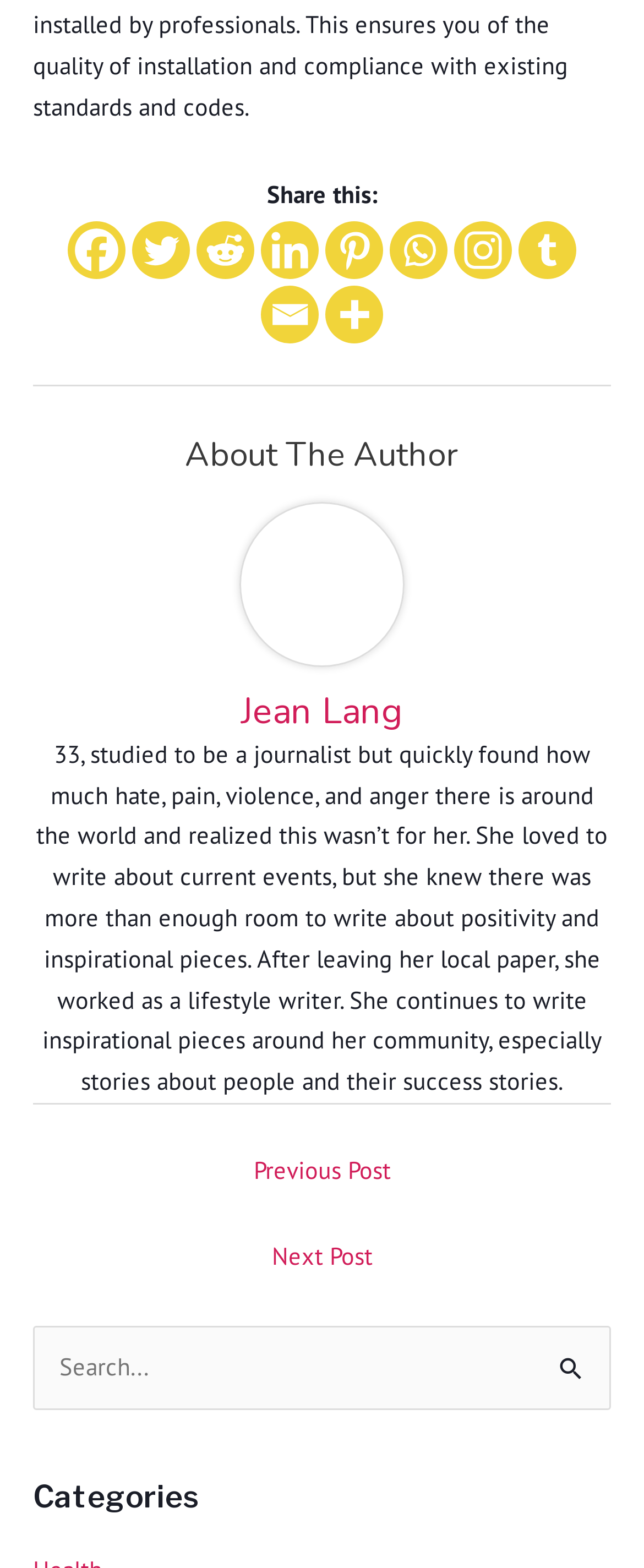Please identify the bounding box coordinates of the element I should click to complete this instruction: 'Share on Facebook'. The coordinates should be given as four float numbers between 0 and 1, like this: [left, top, right, bottom].

[0.105, 0.141, 0.195, 0.178]